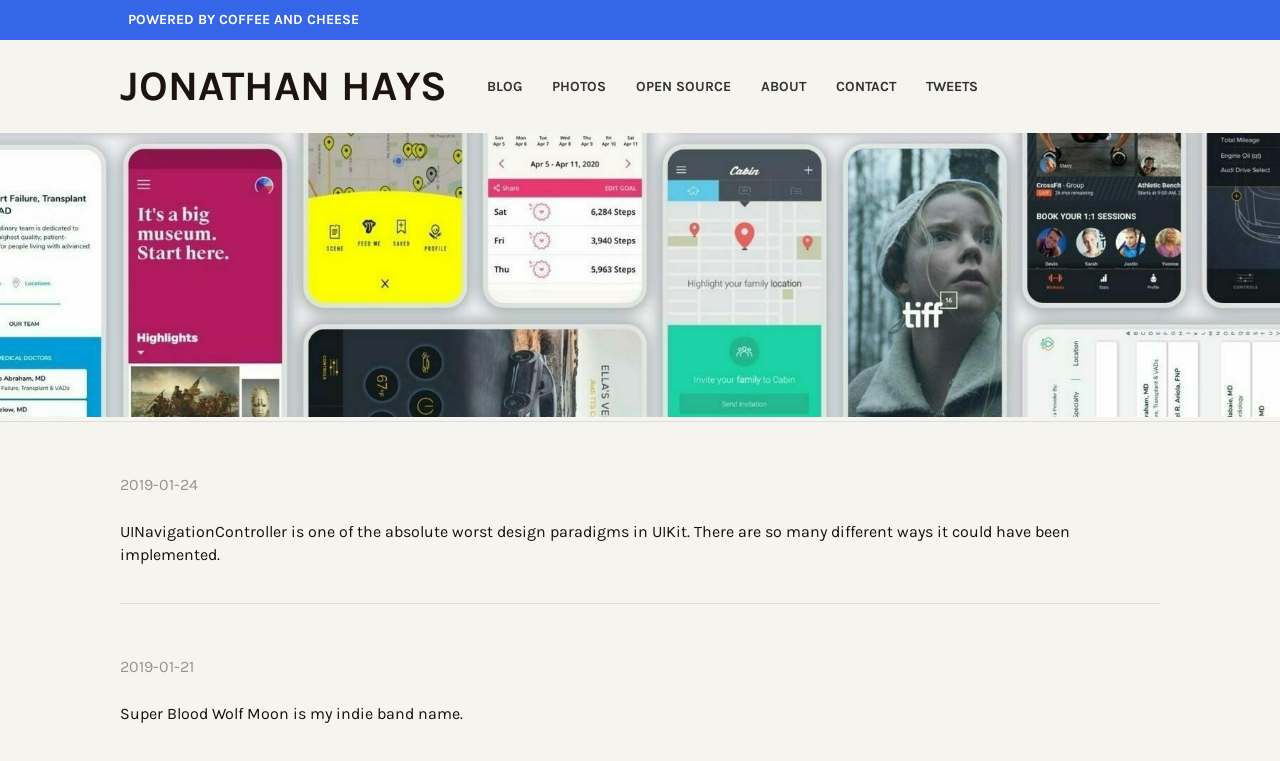Provide a short answer using a single word or phrase for the following question: 
What are the categories listed on the top?

BLOG, PHOTOS, OPEN SOURCE, ABOUT, CONTACT, TWEETS